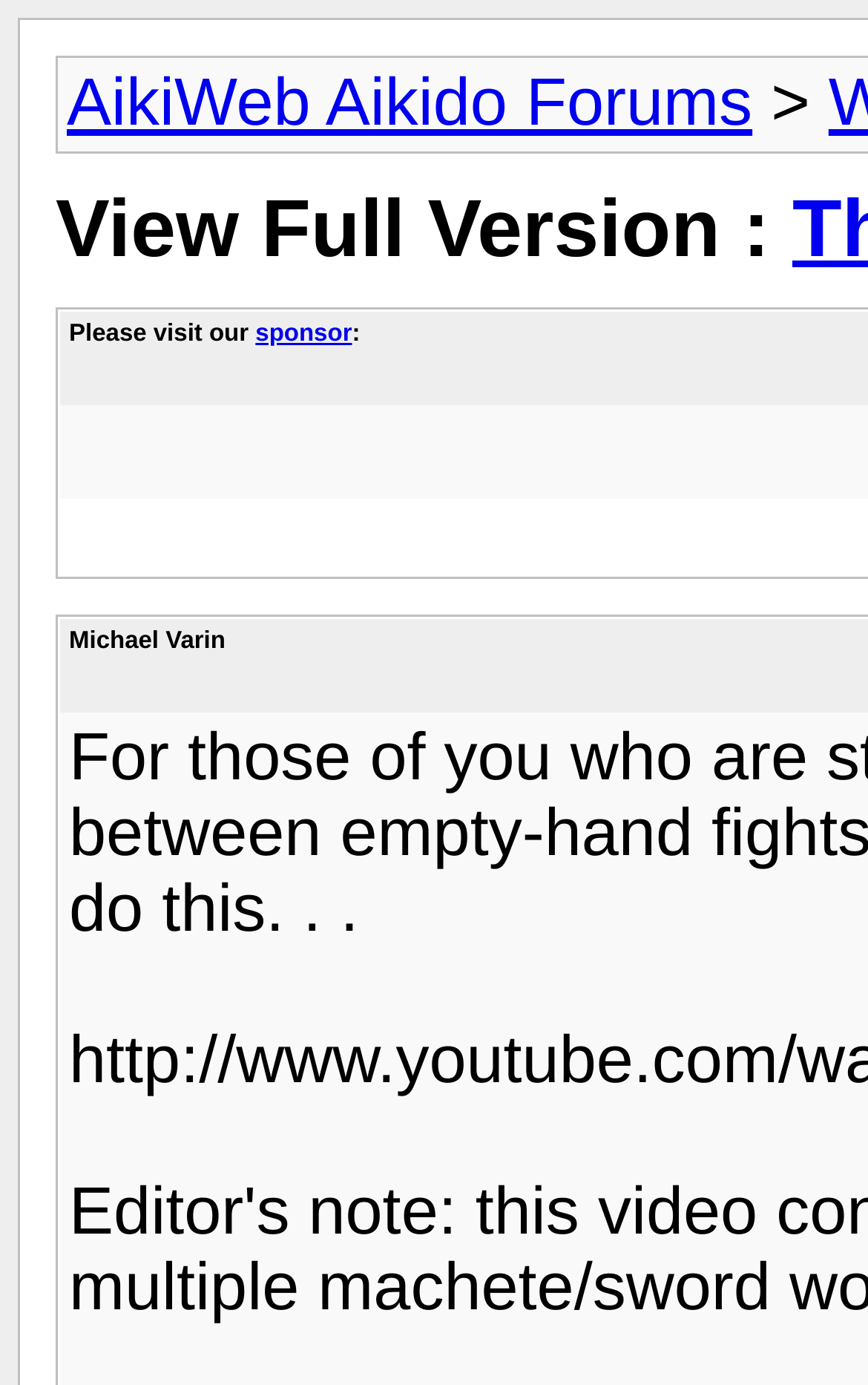Determine the bounding box coordinates for the UI element matching this description: "AikiWeb Aikido Forums".

[0.077, 0.048, 0.867, 0.101]